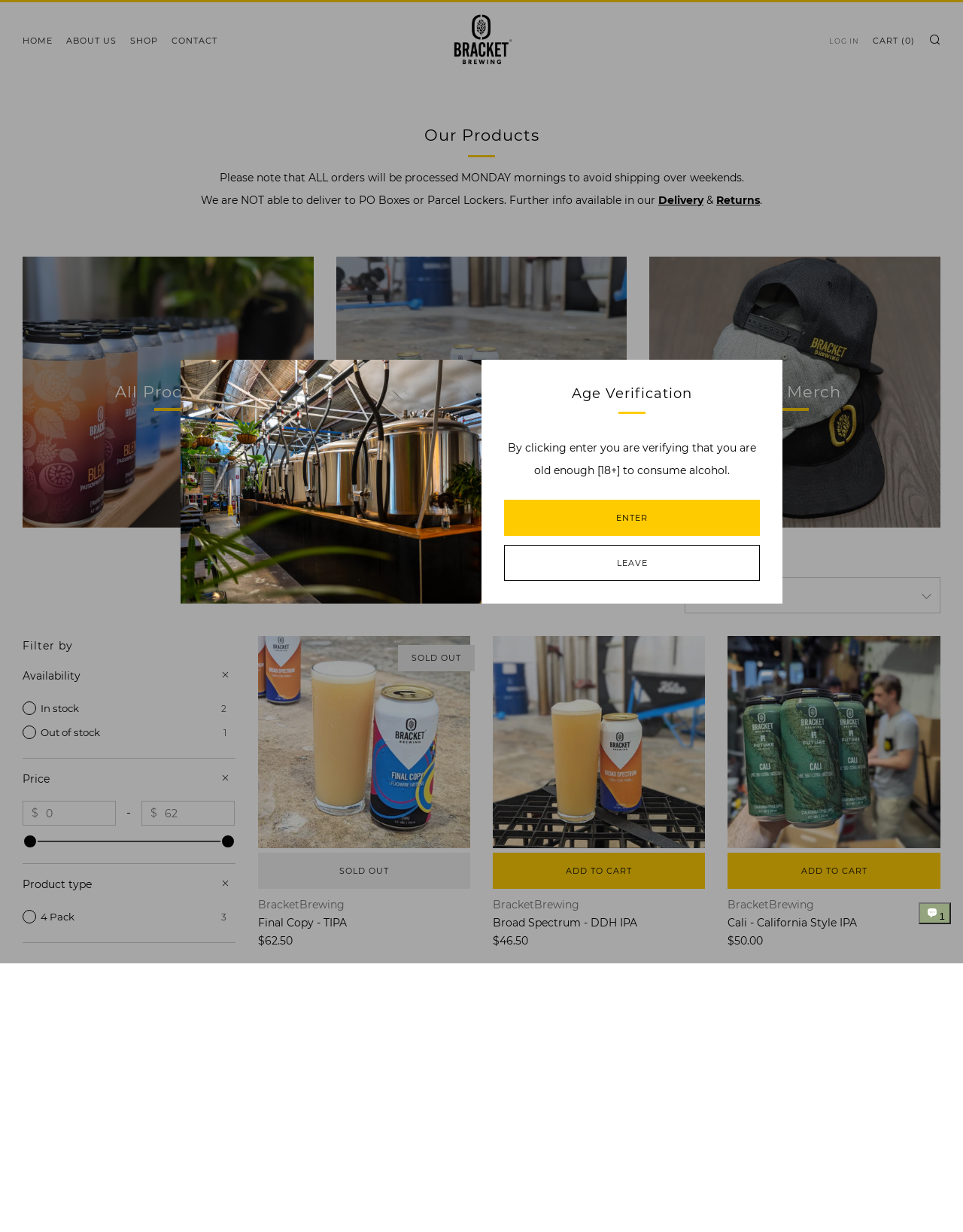What is the age verification requirement?
Use the image to give a comprehensive and detailed response to the question.

The age verification requirement is 18+ as indicated by the 'Age Verification By clicking enter you are verifying that you are old enough [18+] to consume alcohol.' text on the webpage.